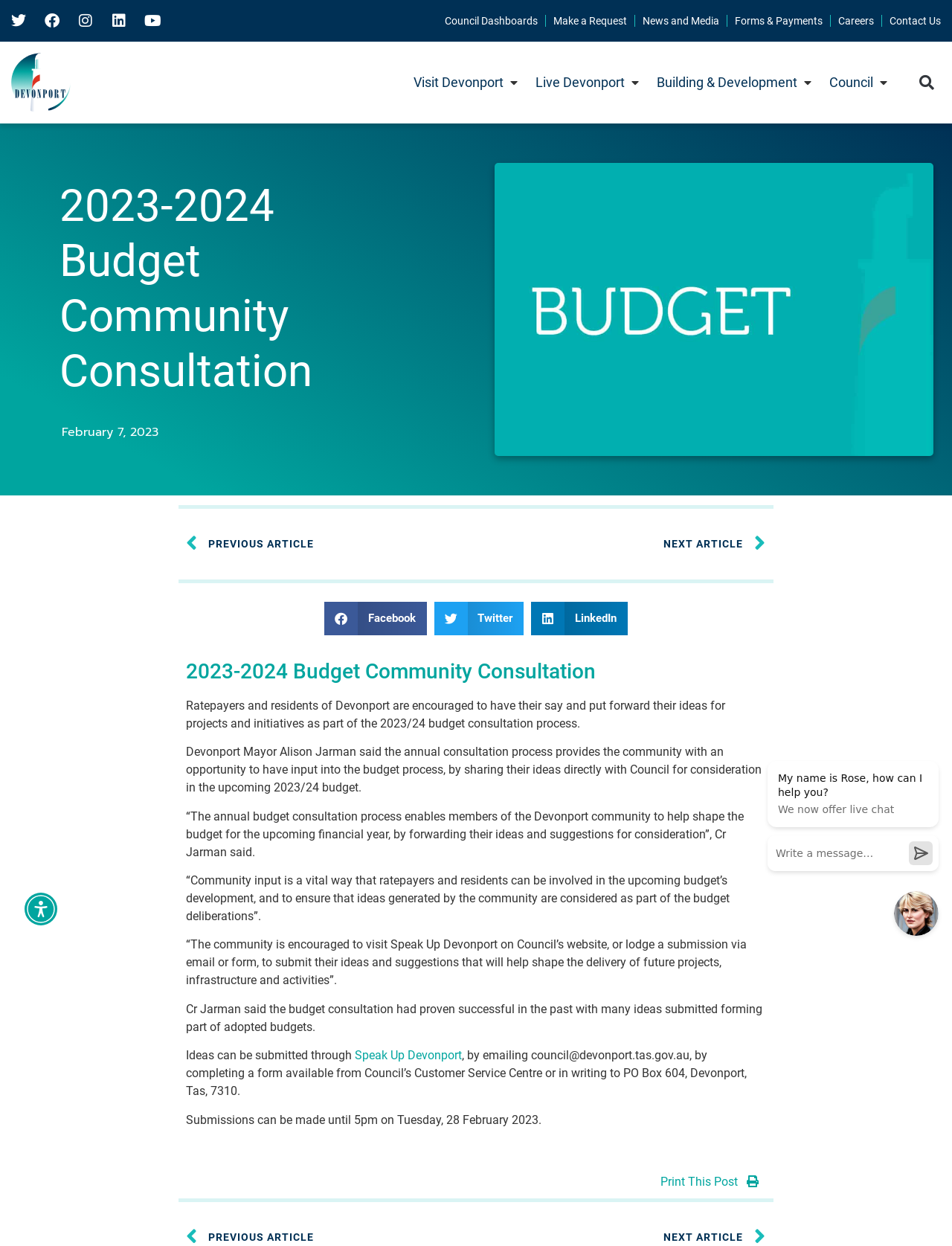What is the purpose of the 2023/24 budget consultation process?
Examine the screenshot and reply with a single word or phrase.

To have input into the budget process